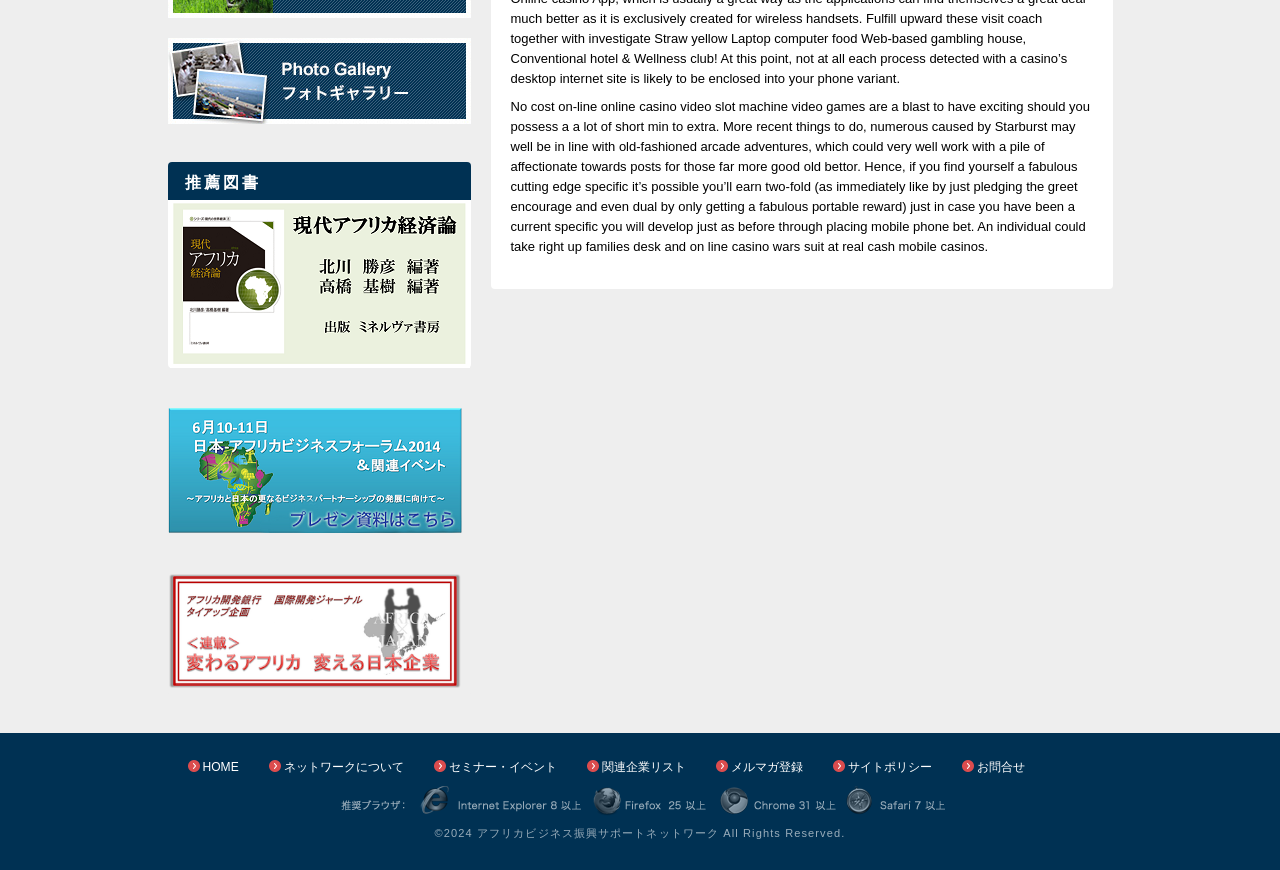Show the bounding box coordinates for the HTML element described as: "alt="Photo Gallary 写真ギャラリー"".

[0.131, 0.043, 0.368, 0.06]